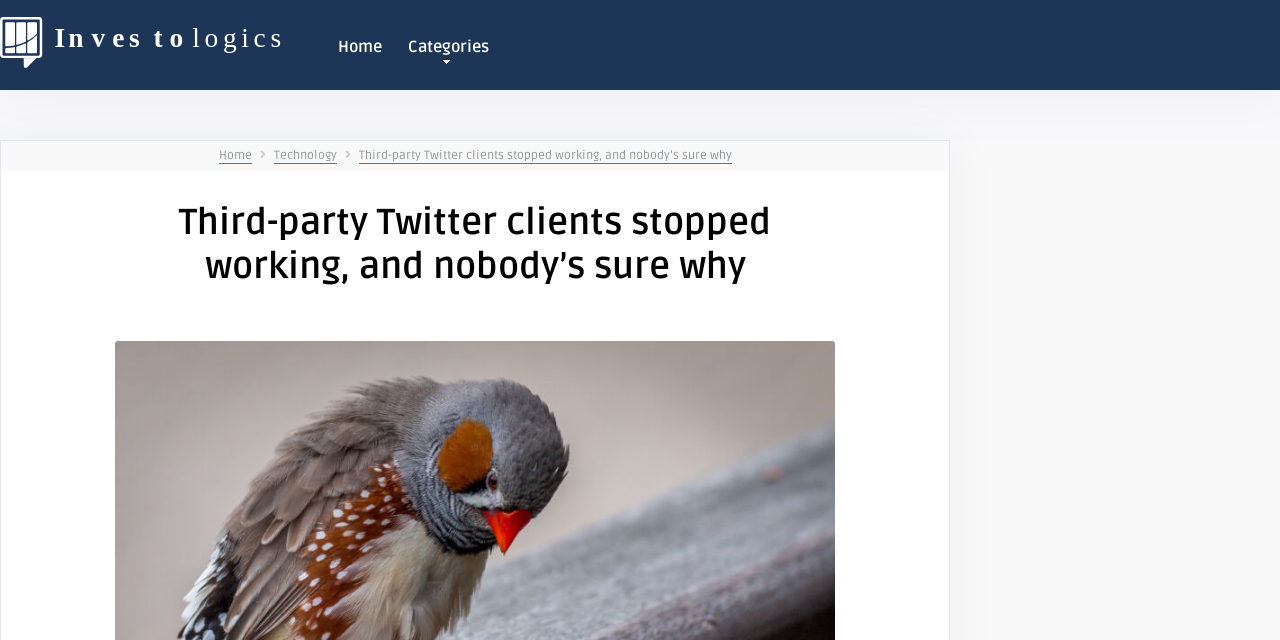Construct a comprehensive caption that outlines the webpage's structure and content.

The webpage appears to be an article page from Investologics, a news or blog website. At the top-left corner, there is an image with the Investologics logo. Next to it, there are two links, "Home" and "Categories", which are likely part of the website's navigation menu.

Below the logo and navigation links, there is a secondary navigation menu with three links: "Home", "Technology", and the title of the article, "Third-party Twitter clients stopped working, and nobody’s sure why". The article title is also presented as a heading, which is centered at the top of the page.

There is a small, unidentified image icon to the right of the "Categories" link, but its purpose is unclear. The article's content is not immediately apparent from the accessibility tree, but the presence of a heading suggests that the main article text is likely located below the title.